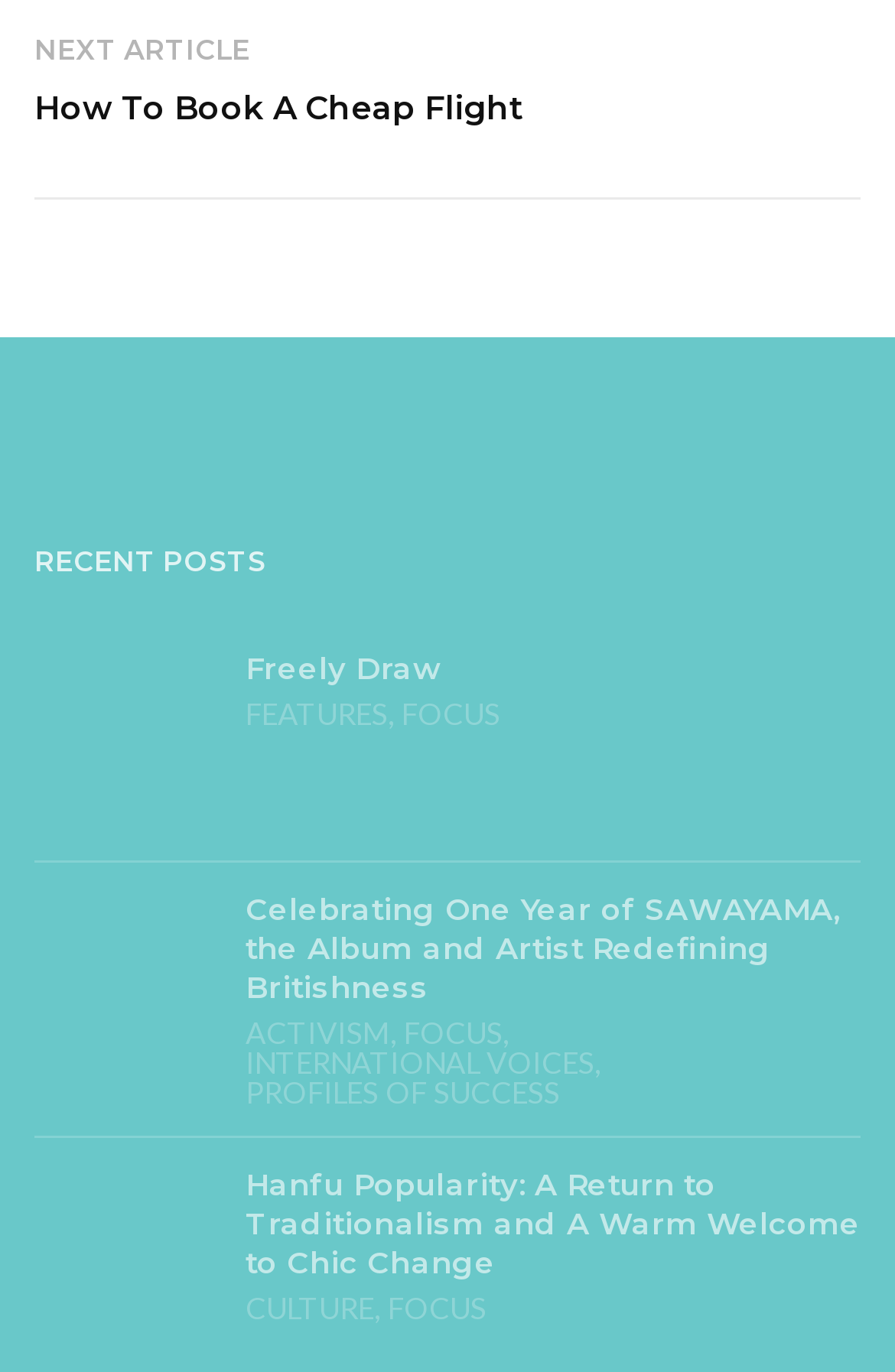Determine the bounding box coordinates of the clickable element necessary to fulfill the instruction: "Explore recent posts". Provide the coordinates as four float numbers within the 0 to 1 range, i.e., [left, top, right, bottom].

[0.038, 0.396, 0.962, 0.422]